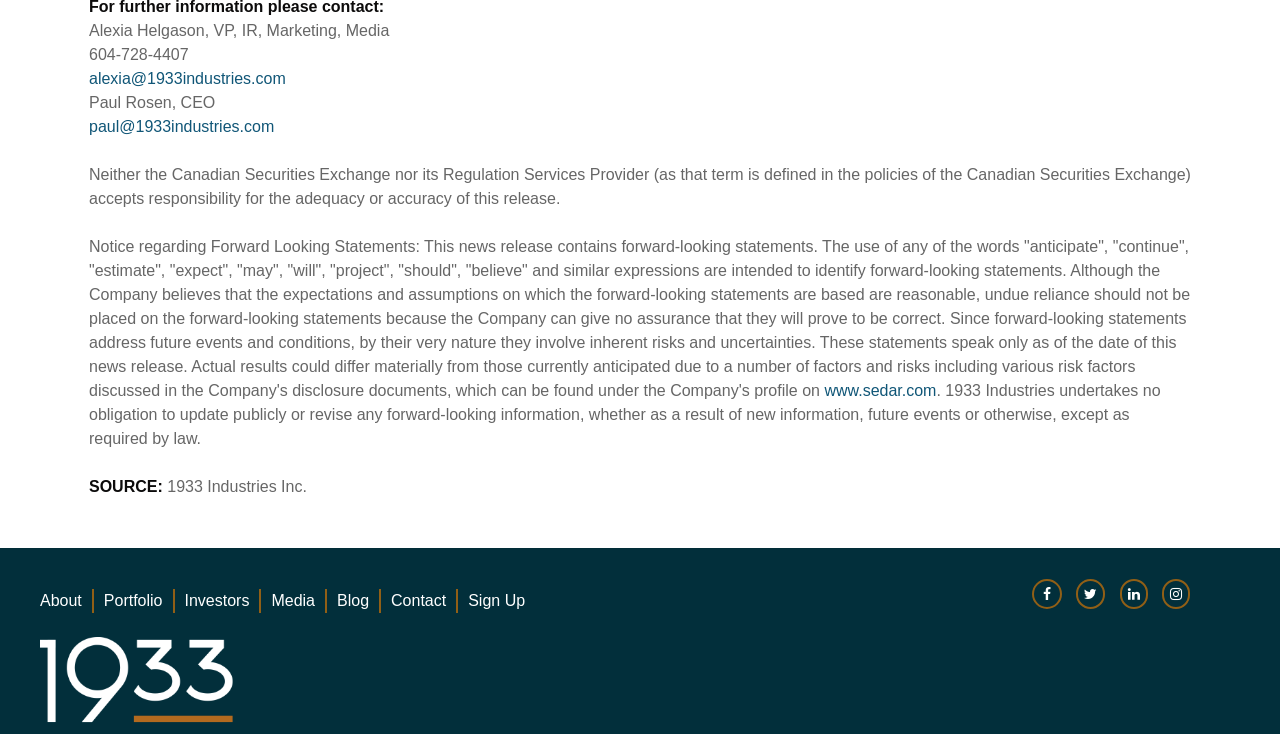What is the website mentioned in the disclaimer?
Refer to the screenshot and answer in one word or phrase.

www.sedar.com